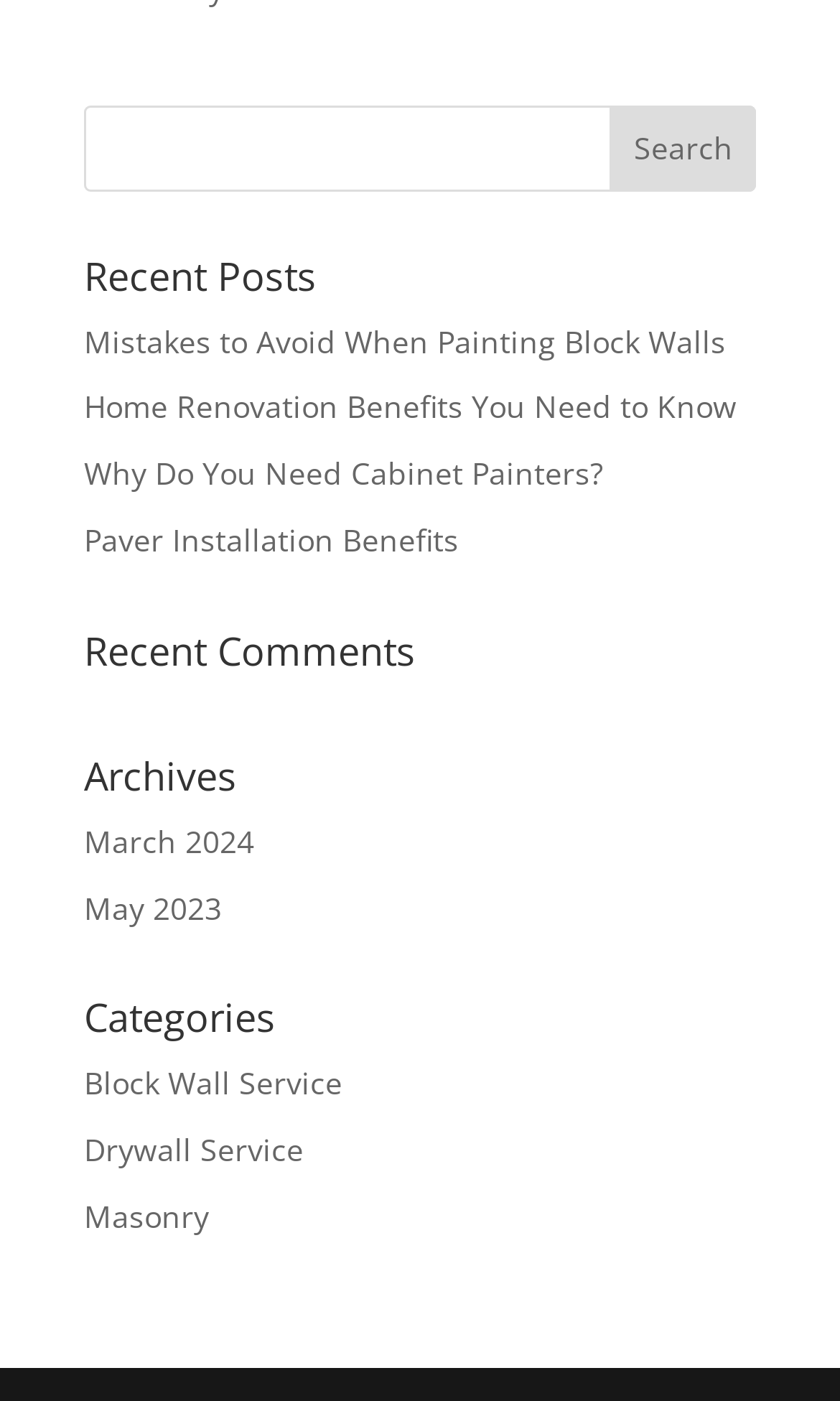What is the category of the first link under 'Categories'?
Using the image as a reference, answer with just one word or a short phrase.

Block Wall Service